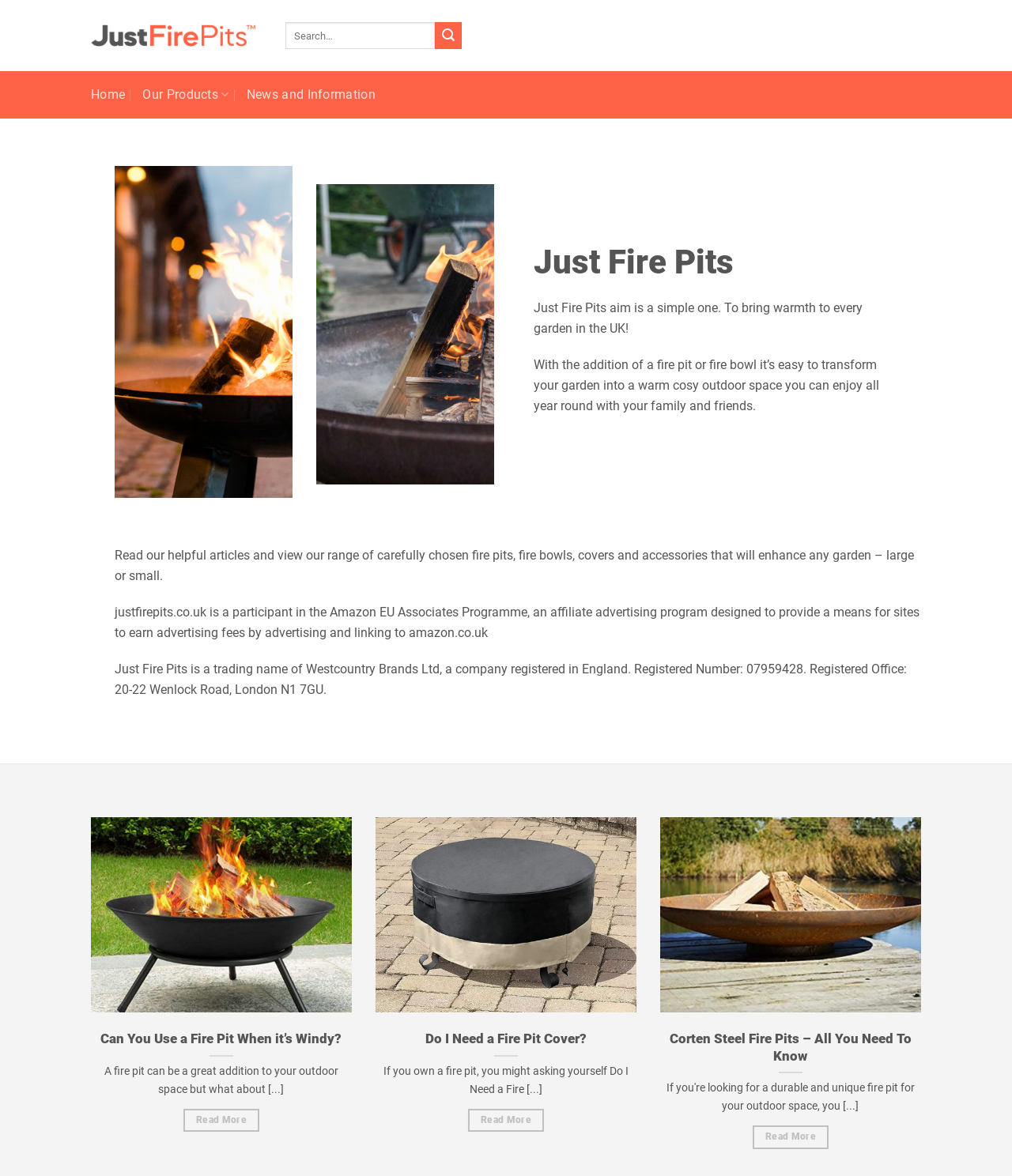Determine the bounding box coordinates of the region I should click to achieve the following instruction: "Search for something". Ensure the bounding box coordinates are four float numbers between 0 and 1, i.e., [left, top, right, bottom].

[0.282, 0.019, 0.456, 0.042]